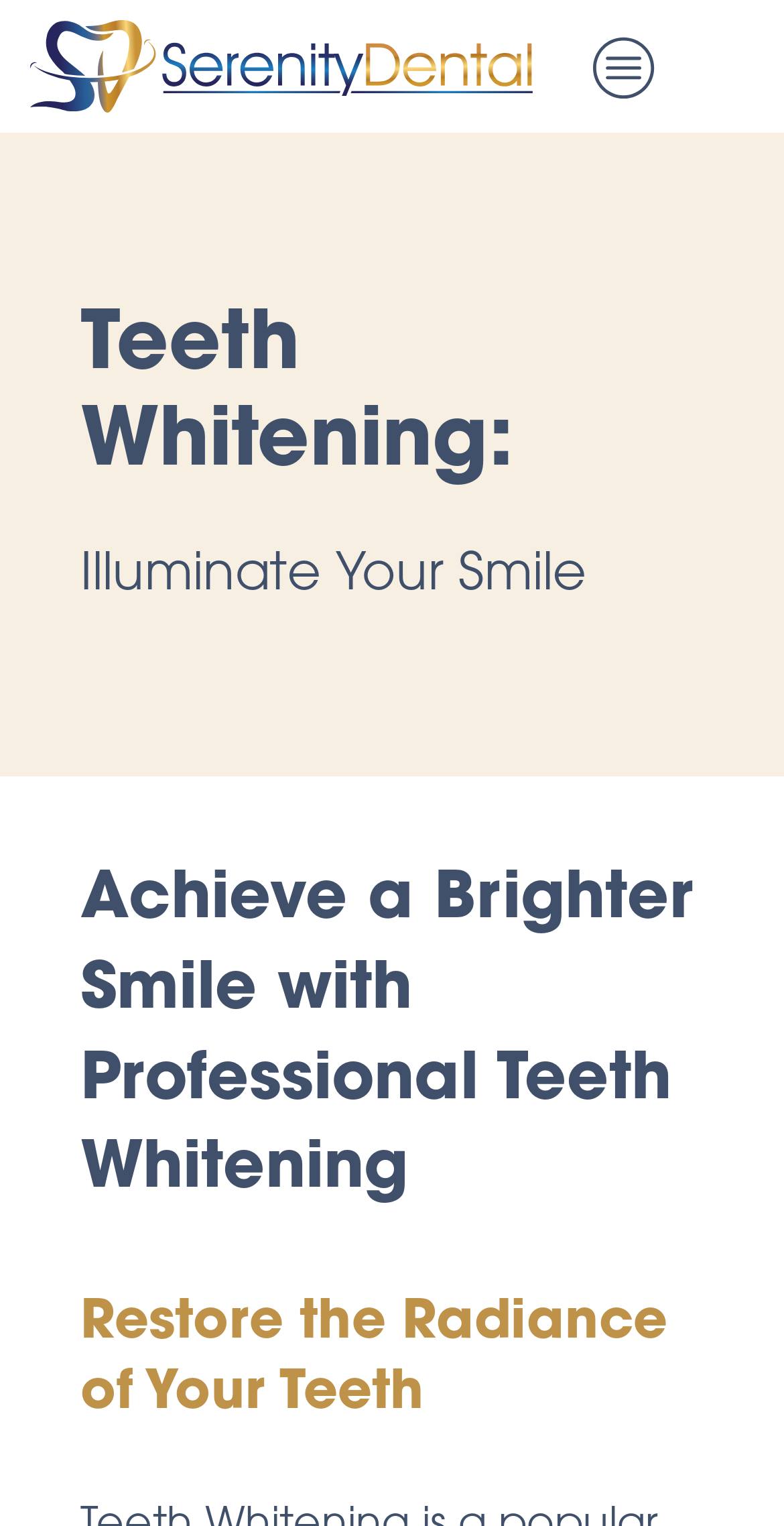Please give a concise answer to this question using a single word or phrase: 
What is the primary benefit of the service?

Brighter Smile